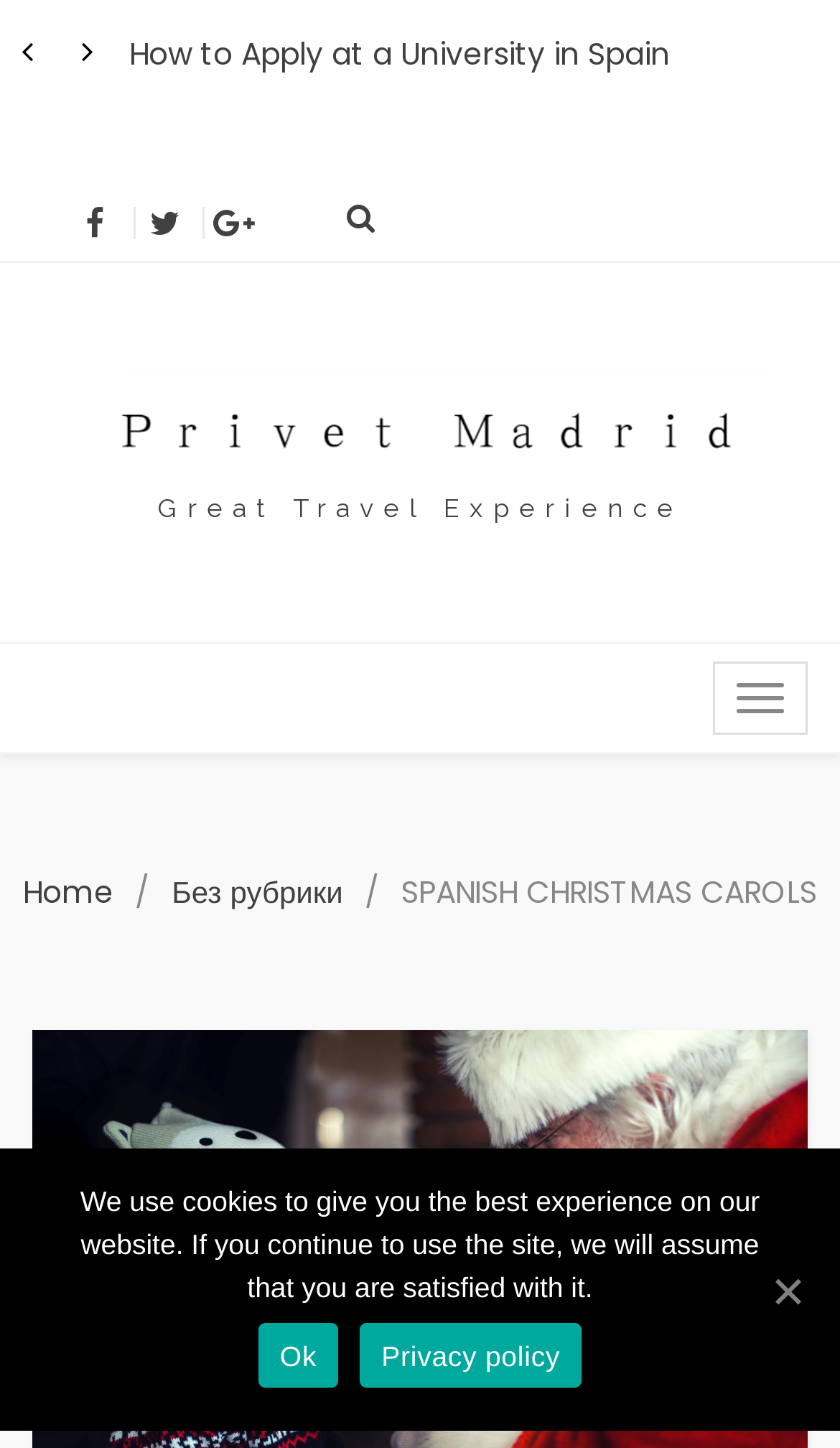Determine the bounding box for the UI element that matches this description: "Celebrity Phone Numbers".

None